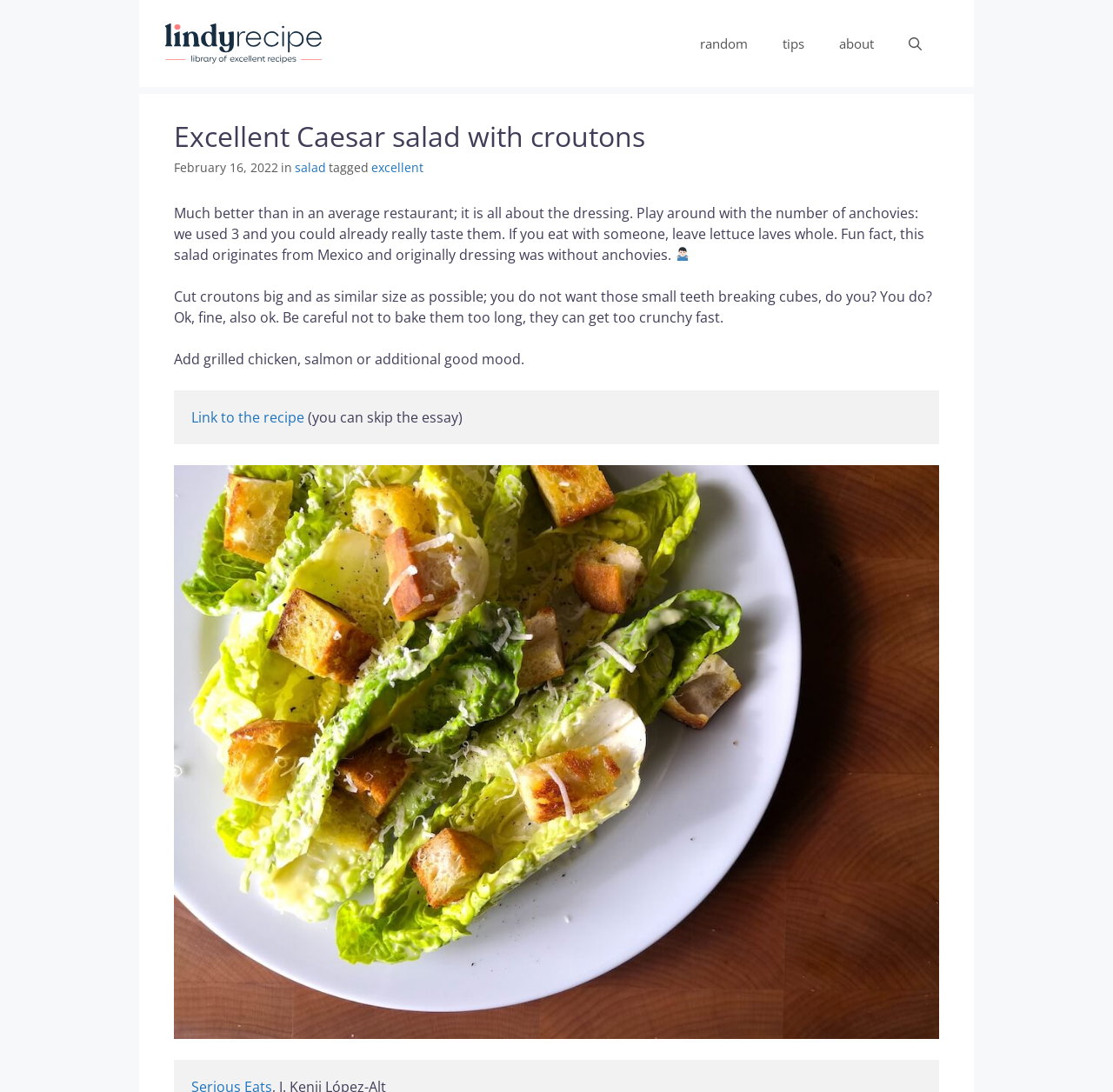Please specify the bounding box coordinates of the clickable section necessary to execute the following command: "Click on the 'Link to the recipe' button".

[0.172, 0.373, 0.273, 0.391]